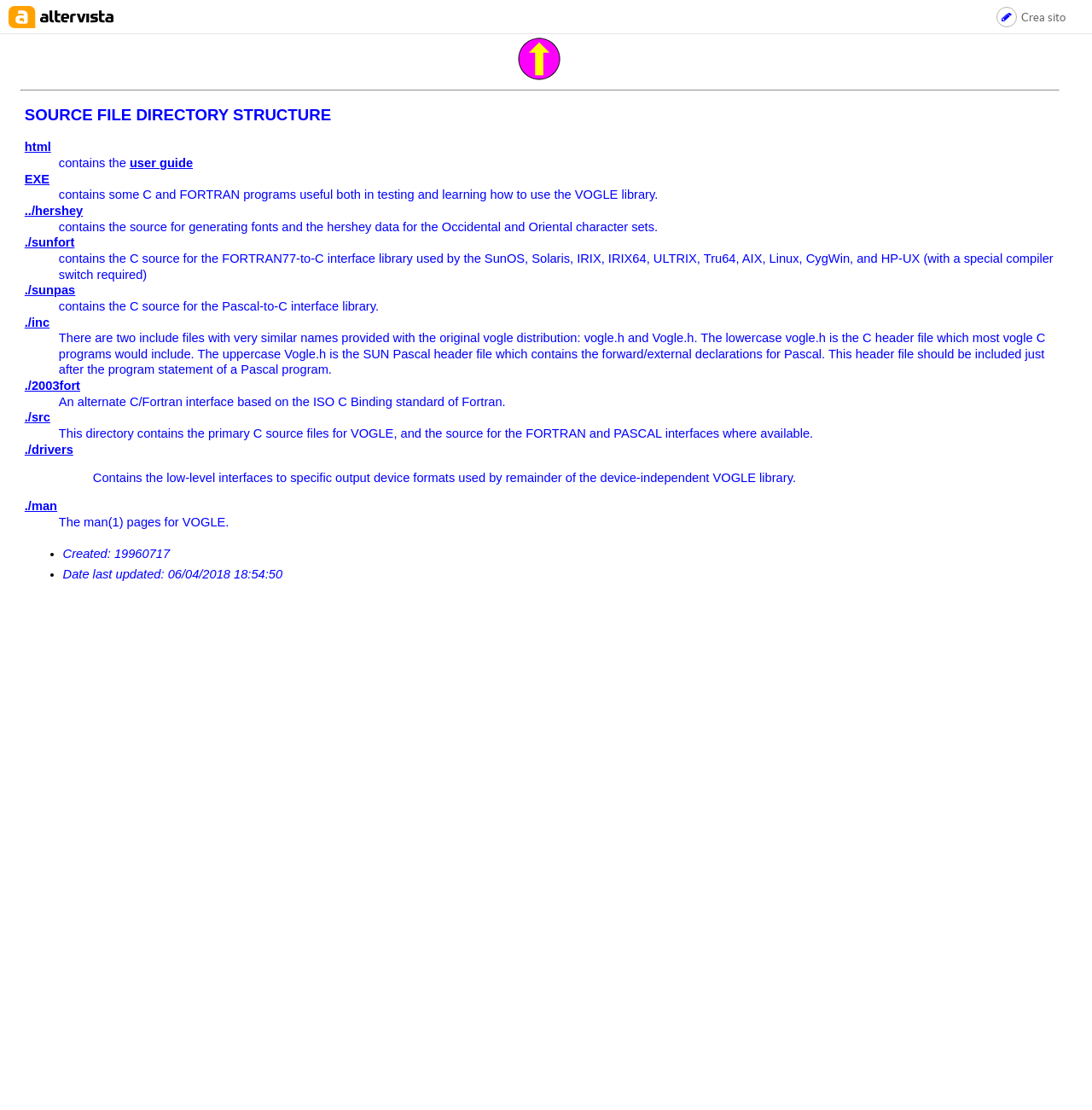What type of programs are in the EXE directory?
Please give a detailed answer to the question using the information shown in the image.

According to the webpage, the EXE directory contains some C and FORTRAN programs that are useful for testing and learning how to use the VOGLE library. This information is provided in the description list detail of the EXE directory.